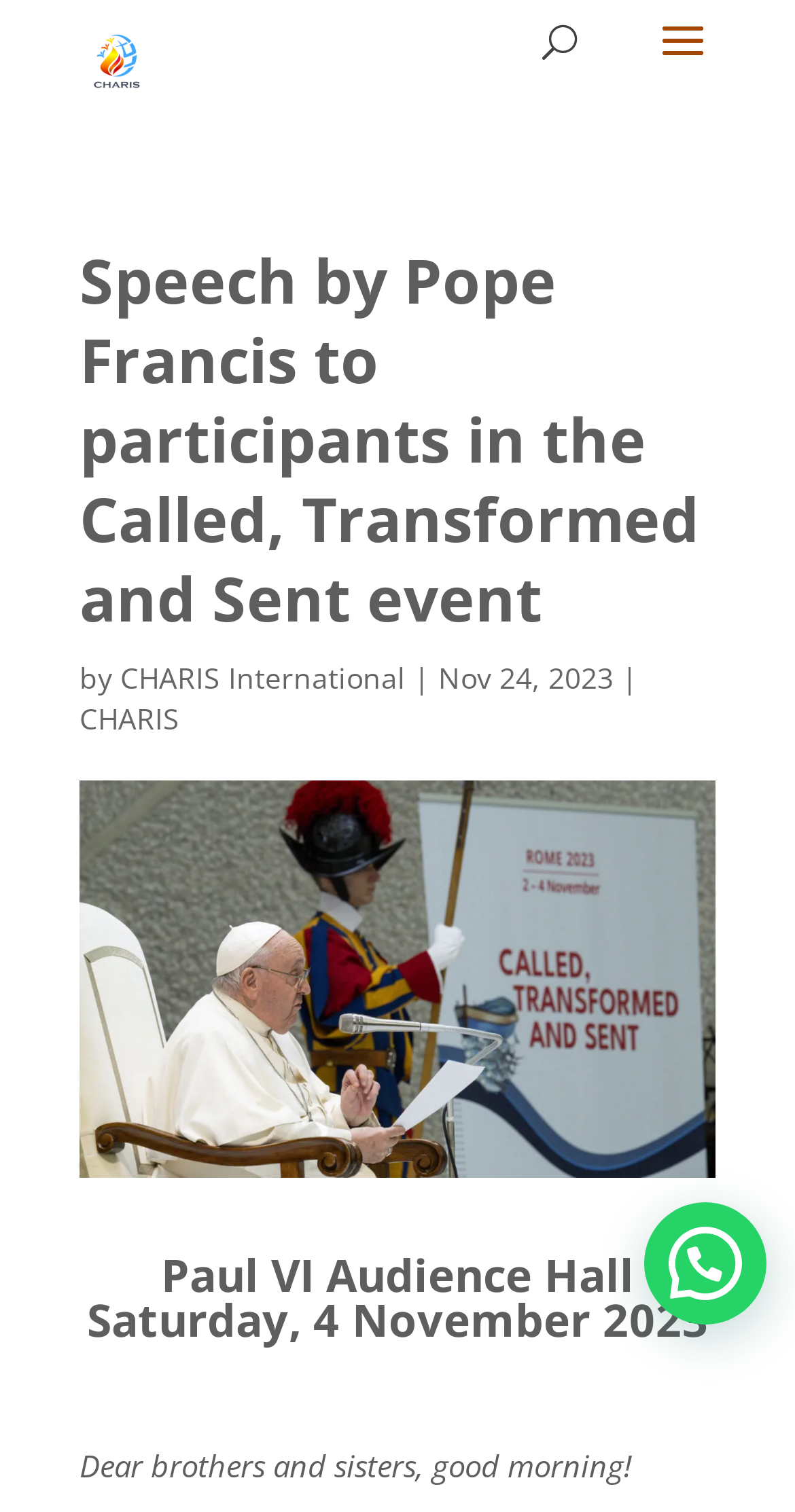What is the greeting from Pope Francis?
Use the screenshot to answer the question with a single word or phrase.

Good morning